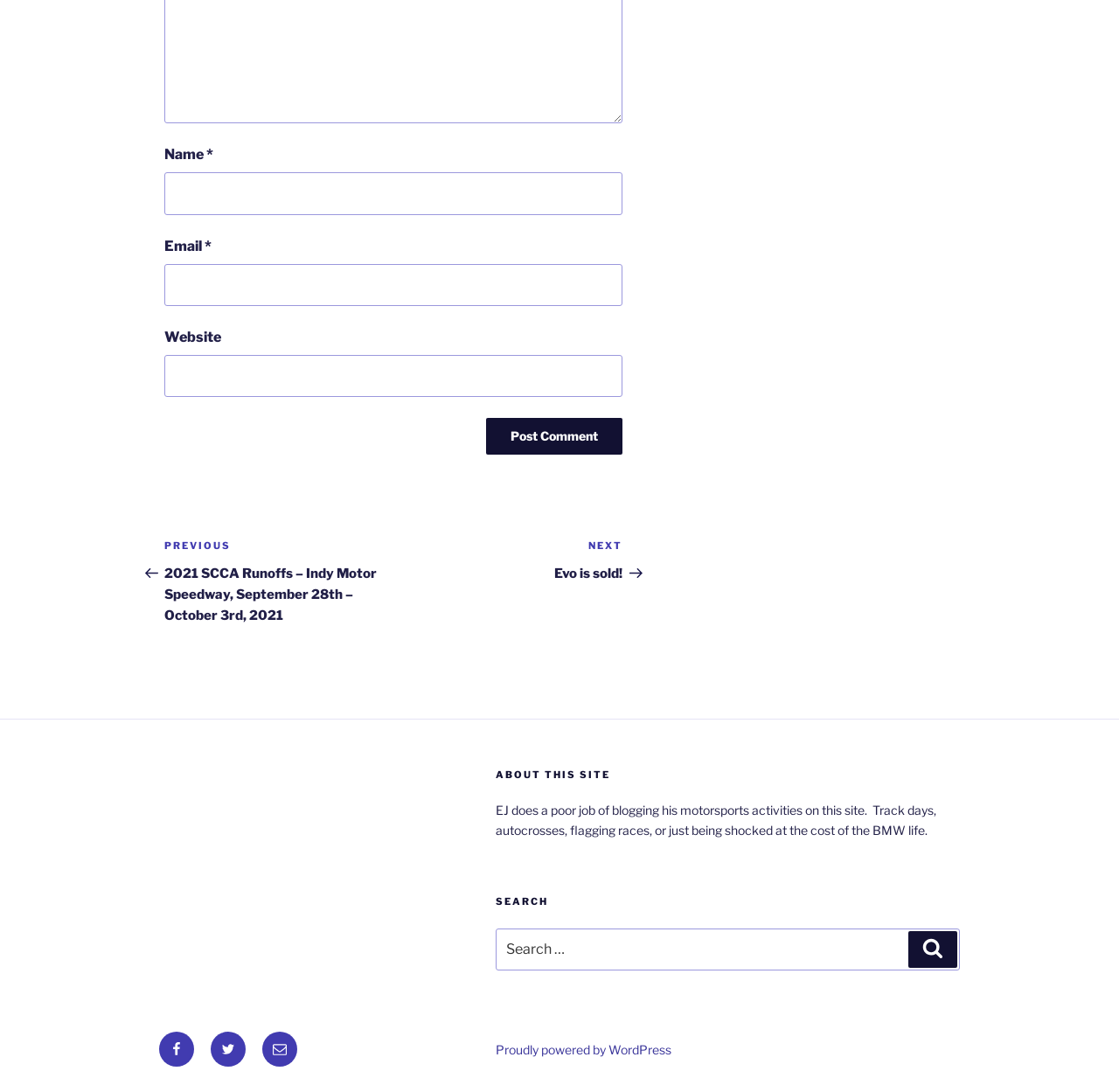Find and specify the bounding box coordinates that correspond to the clickable region for the instruction: "Visit the Facebook page".

[0.142, 0.945, 0.173, 0.977]